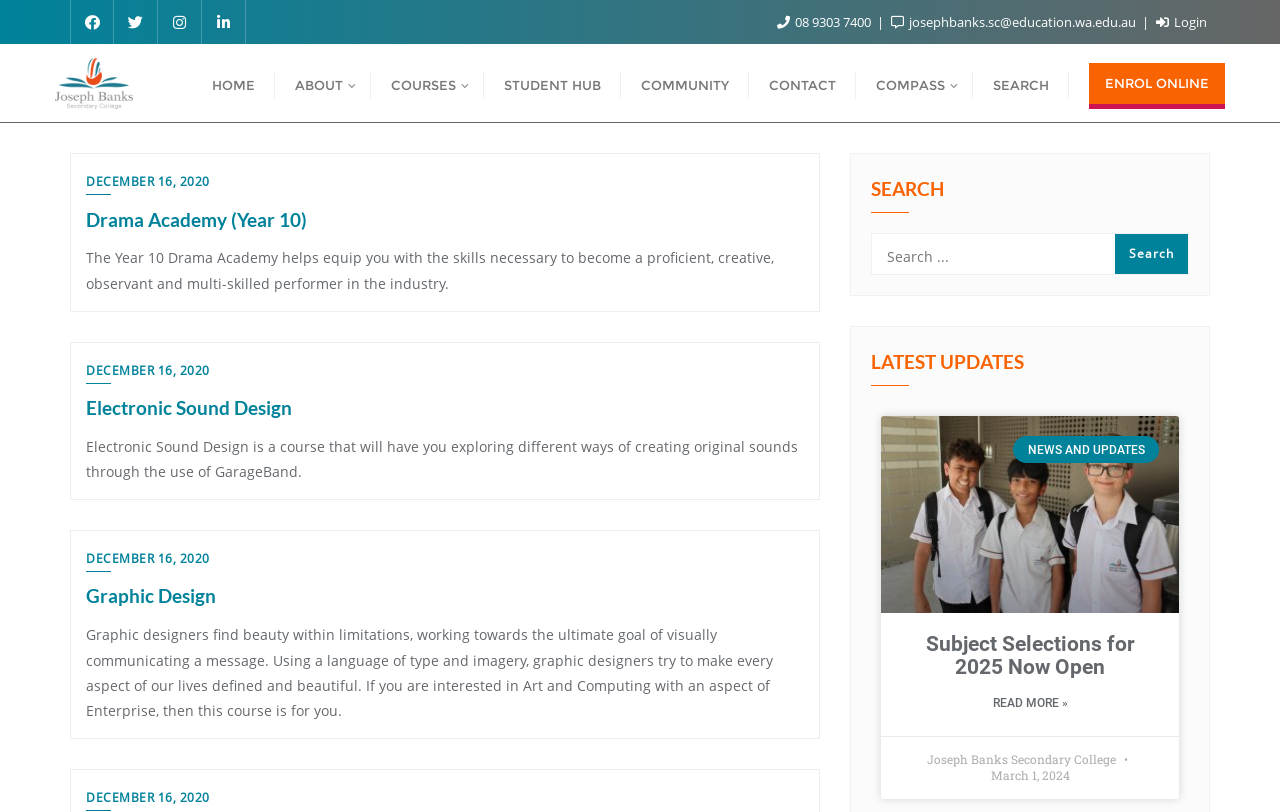Please identify the bounding box coordinates of the element I should click to complete this instruction: 'Login'. The coordinates should be given as four float numbers between 0 and 1, like this: [left, top, right, bottom].

[0.903, 0.016, 0.943, 0.038]